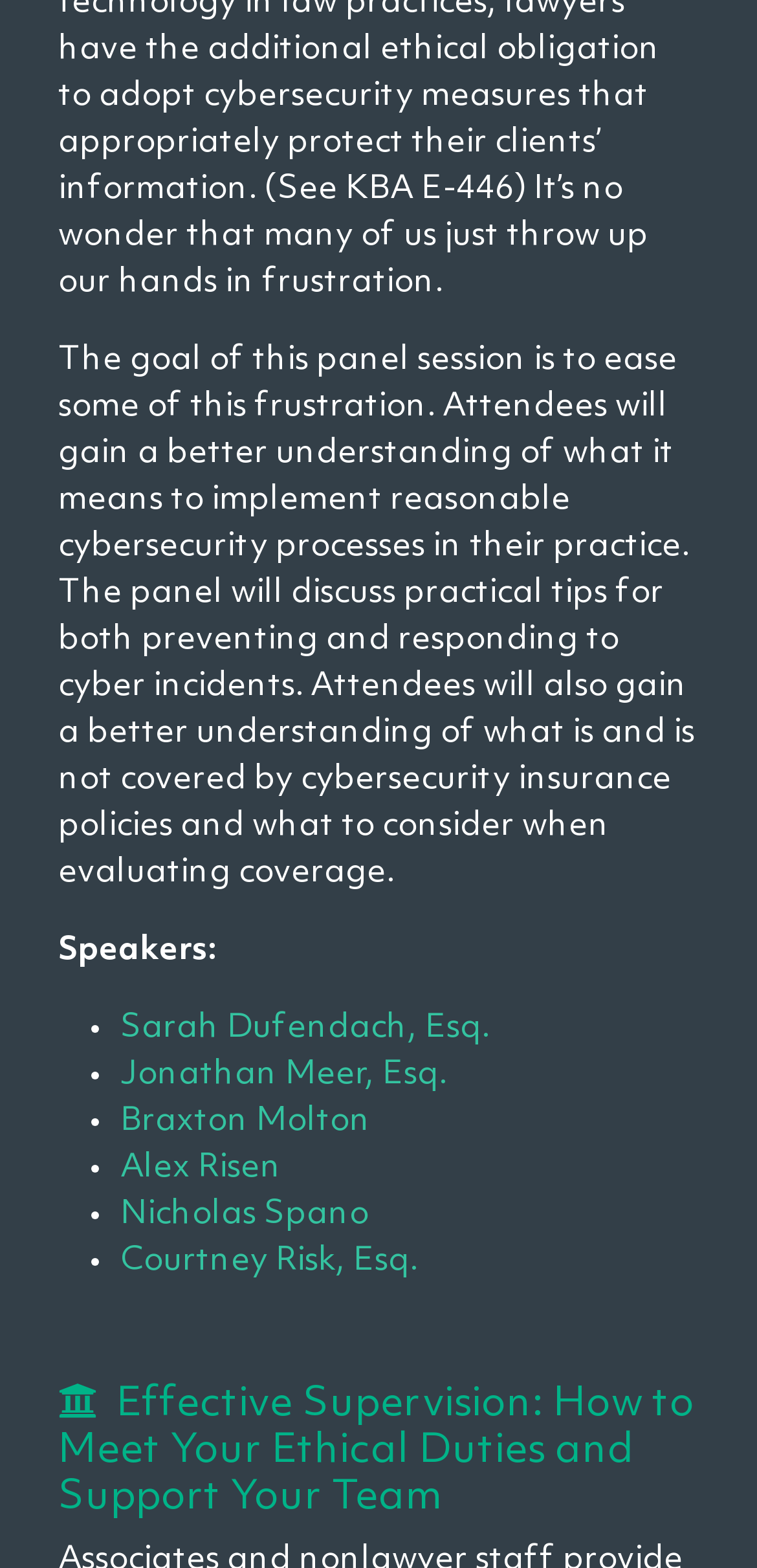Refer to the image and provide a thorough answer to this question:
What is the vertical position of the speakers' list?

By comparing the y1 and y2 coordinates of the bounding boxes, I can determine that the speakers' list (elements 869-880) is located below the panel session description (element 737).